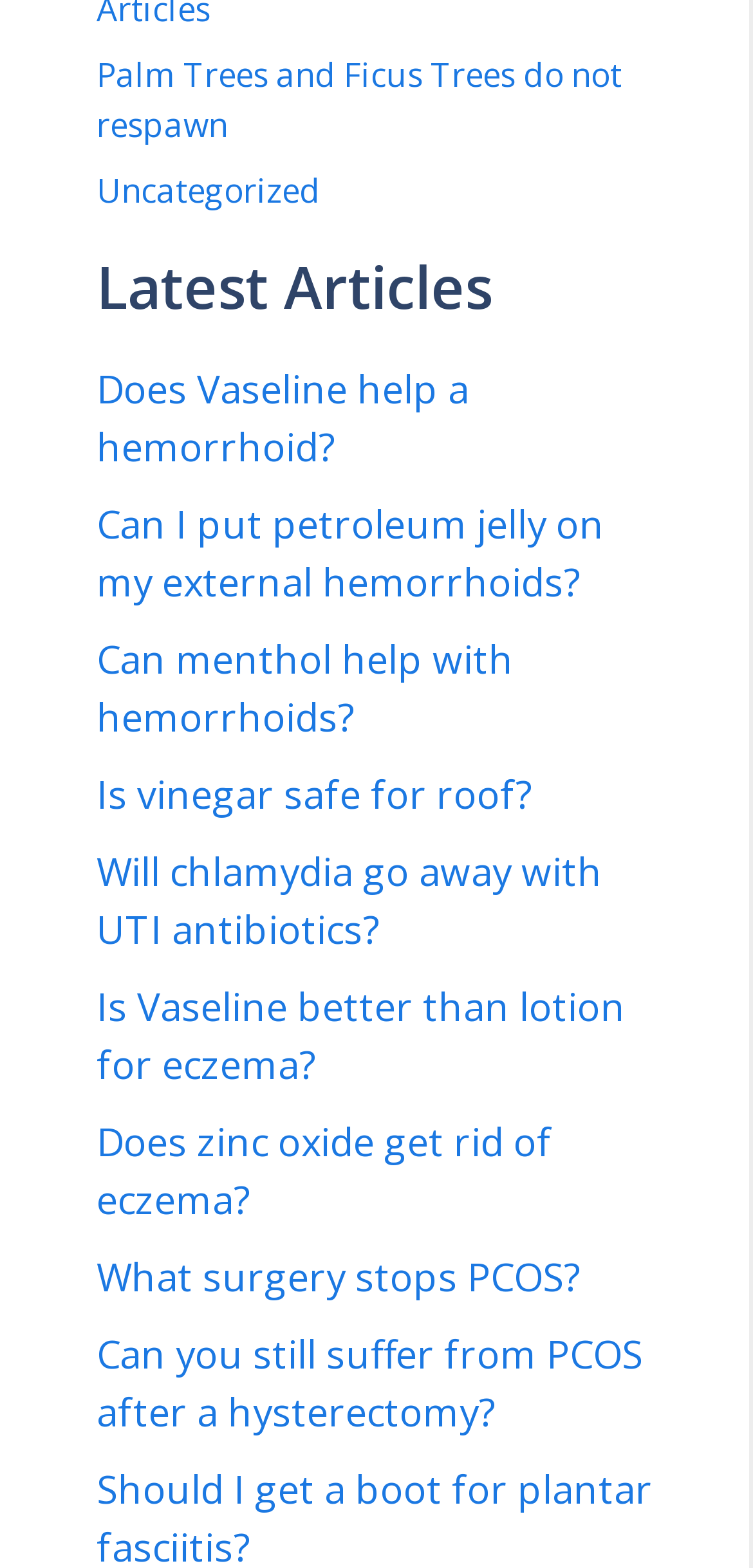Provide a one-word or one-phrase answer to the question:
What is the common theme among the articles?

Health